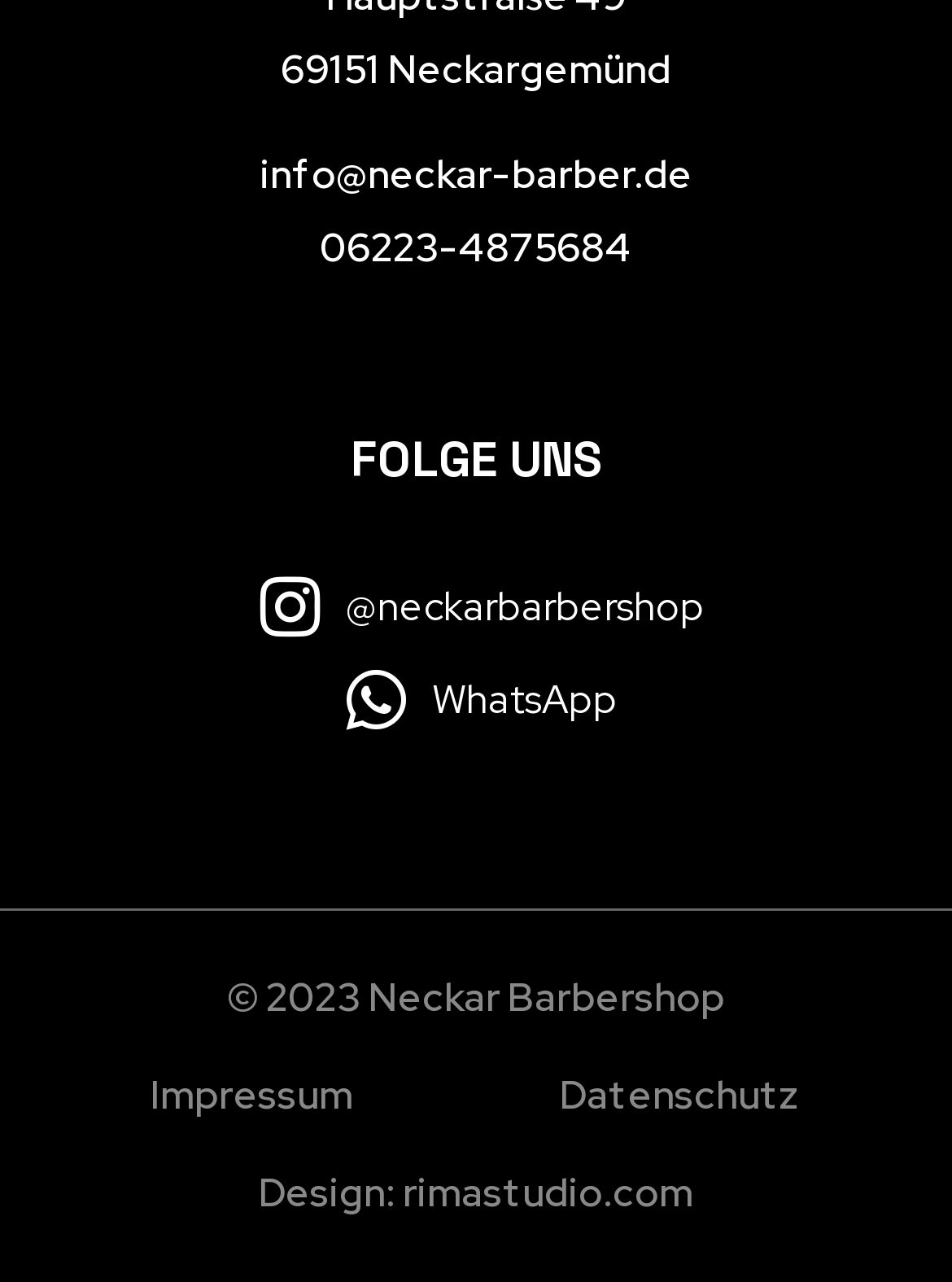What is the year of copyright for Neckar Barbershop?
Refer to the image and answer the question using a single word or phrase.

2023